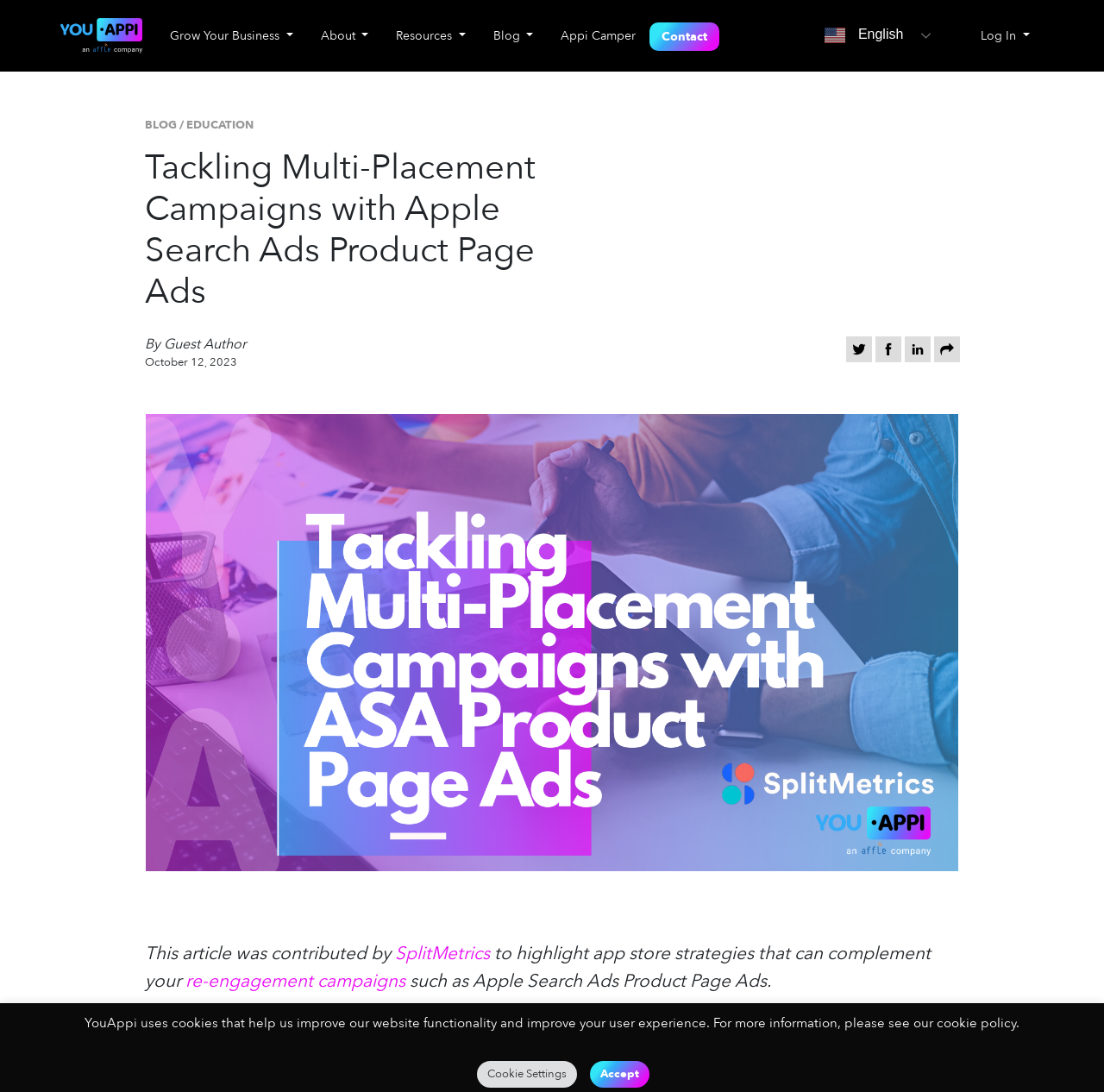Identify the headline of the webpage and generate its text content.

Tackling Multi-Placement Campaigns with Apple Search Ads Product Page Ads